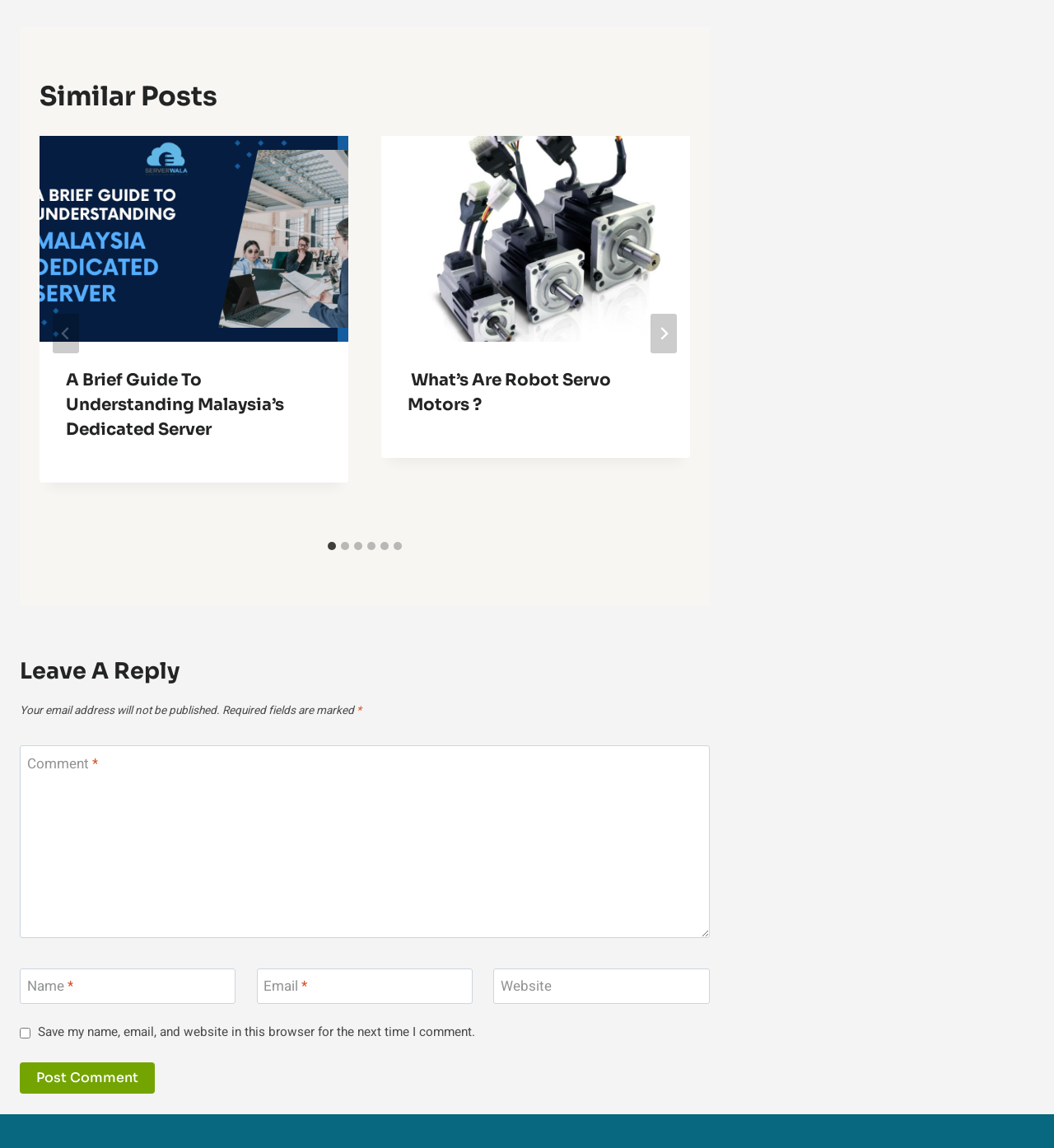Provide the bounding box coordinates of the HTML element this sentence describes: "Damian Wolf". The bounding box coordinates consist of four float numbers between 0 and 1, i.e., [left, top, right, bottom].

None